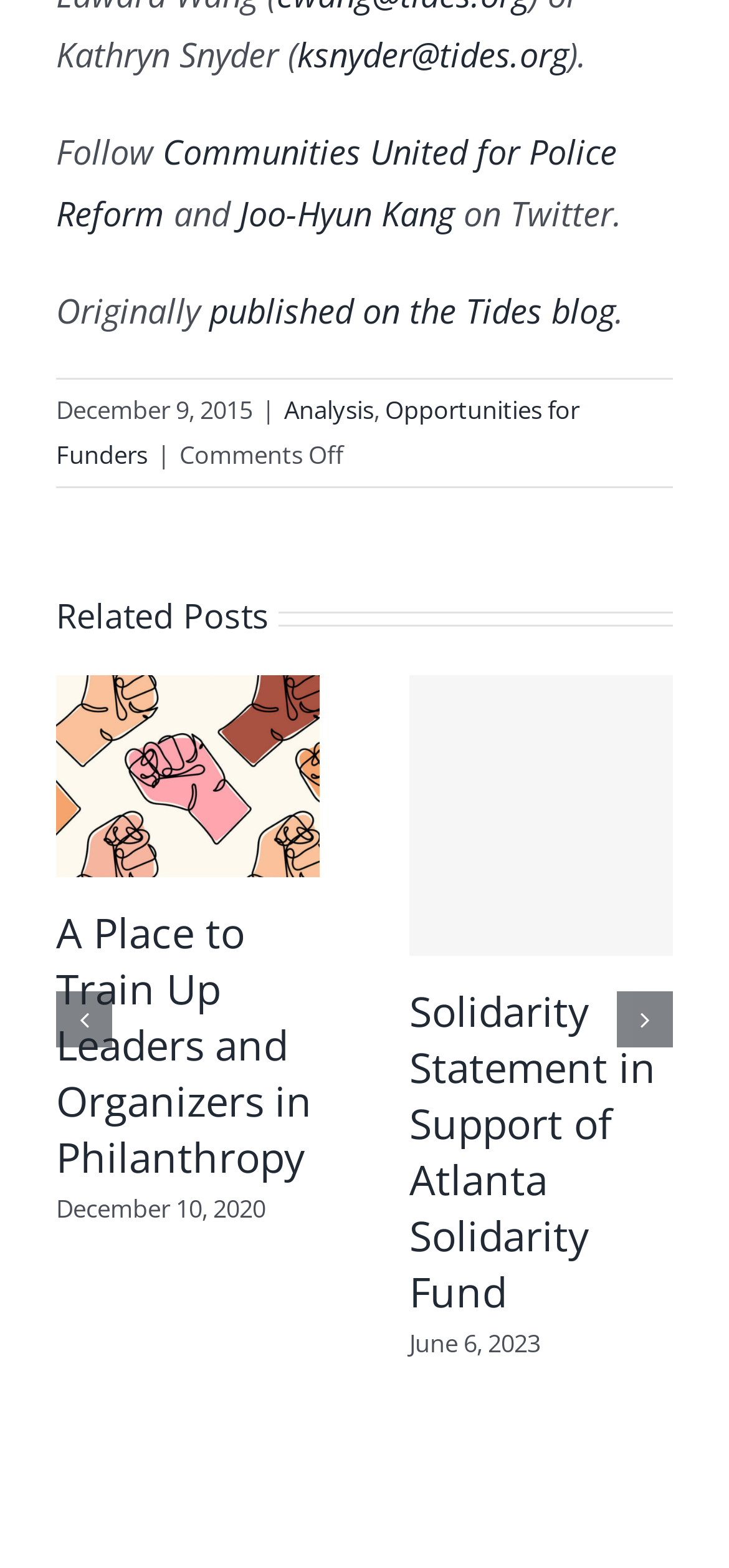Please determine the bounding box coordinates for the element that should be clicked to follow these instructions: "Read the original article published on the Tides blog".

[0.287, 0.184, 0.844, 0.212]